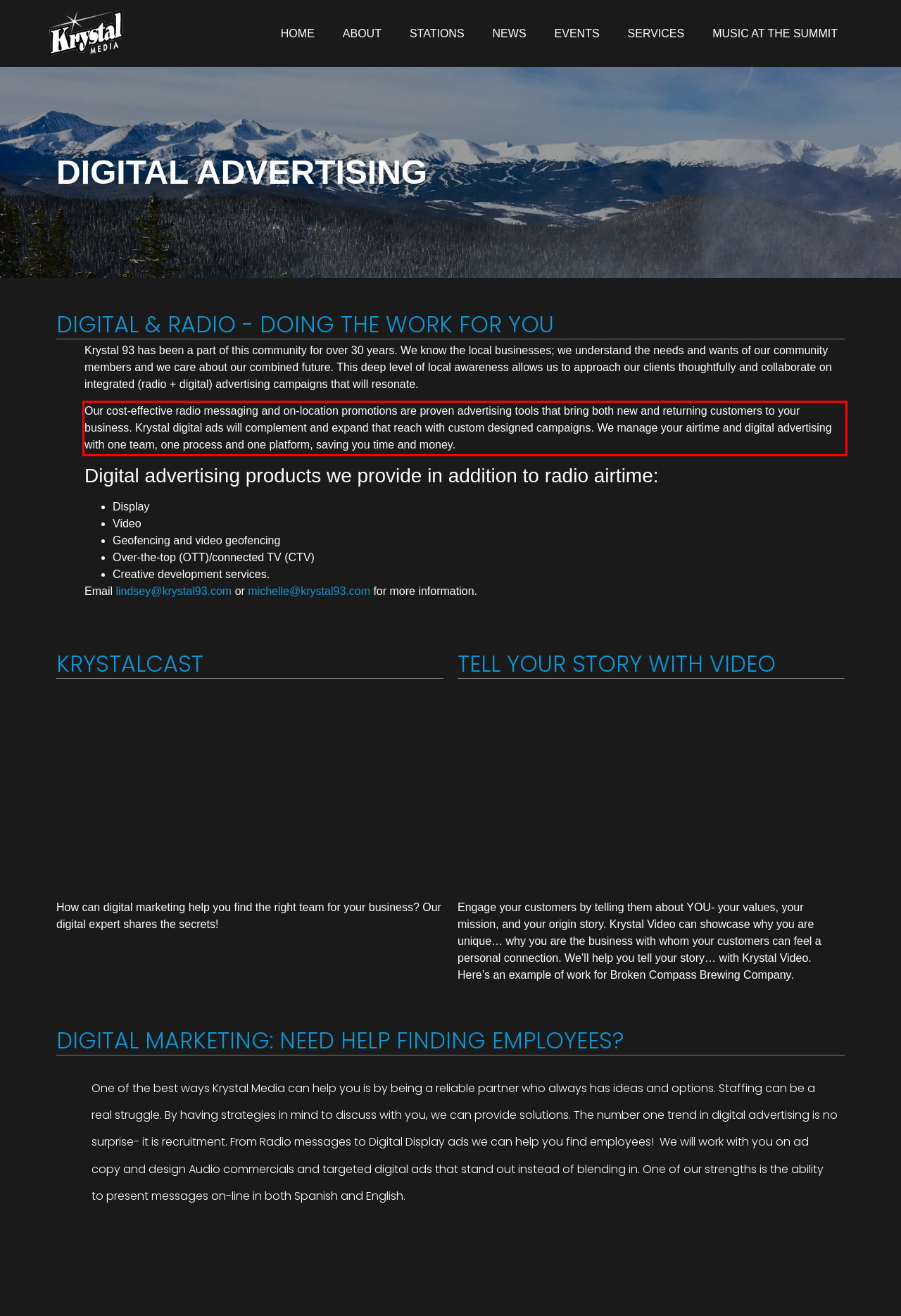Please perform OCR on the text content within the red bounding box that is highlighted in the provided webpage screenshot.

Our cost-effective radio messaging and on-location promotions are proven advertising tools that bring both new and returning customers to your business. Krystal digital ads will complement and expand that reach with custom designed campaigns. We manage your airtime and digital advertising with one team, one process and one platform, saving you time and money.